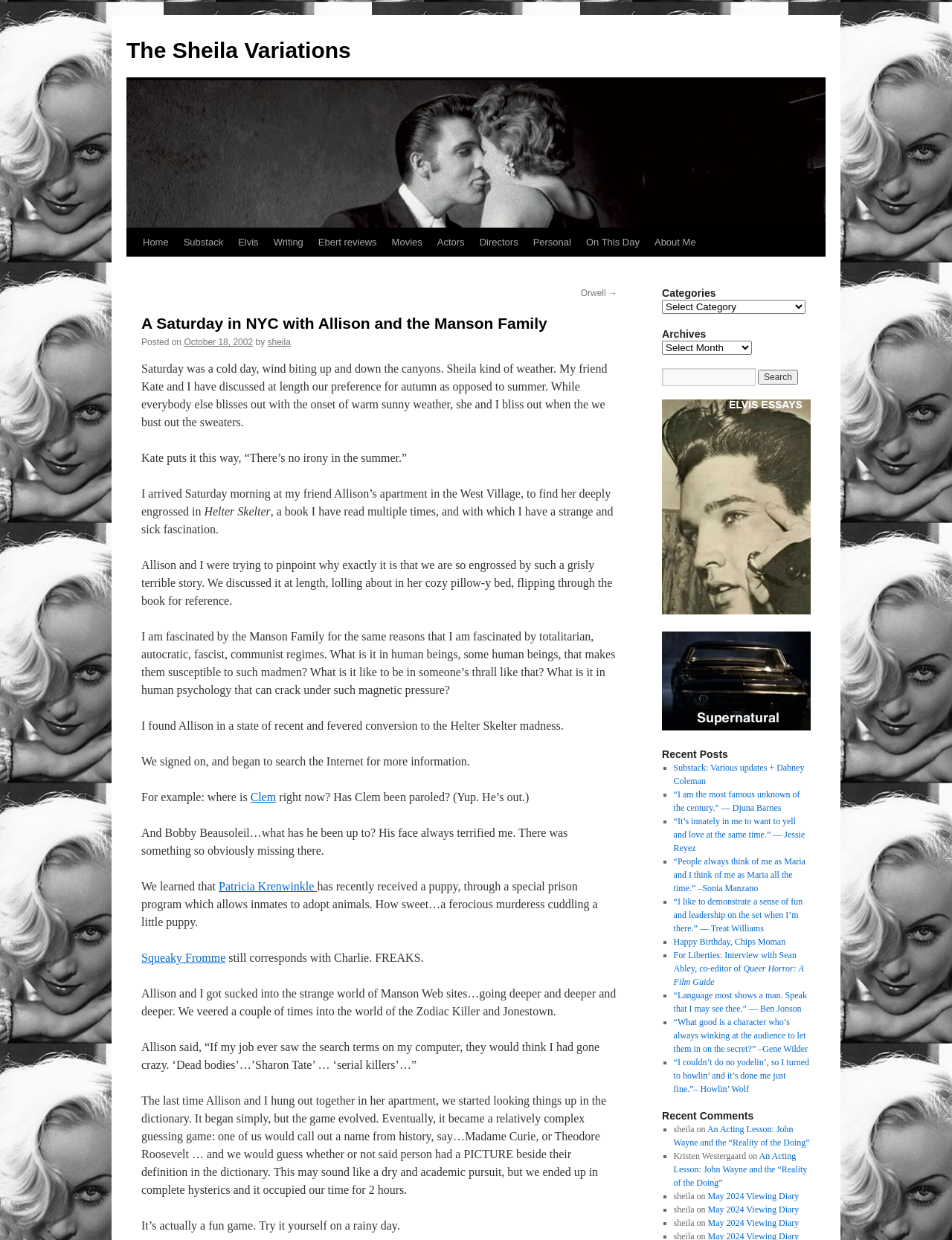Please specify the bounding box coordinates of the clickable region necessary for completing the following instruction: "Click on the 'About Me' link". The coordinates must consist of four float numbers between 0 and 1, i.e., [left, top, right, bottom].

[0.68, 0.184, 0.739, 0.207]